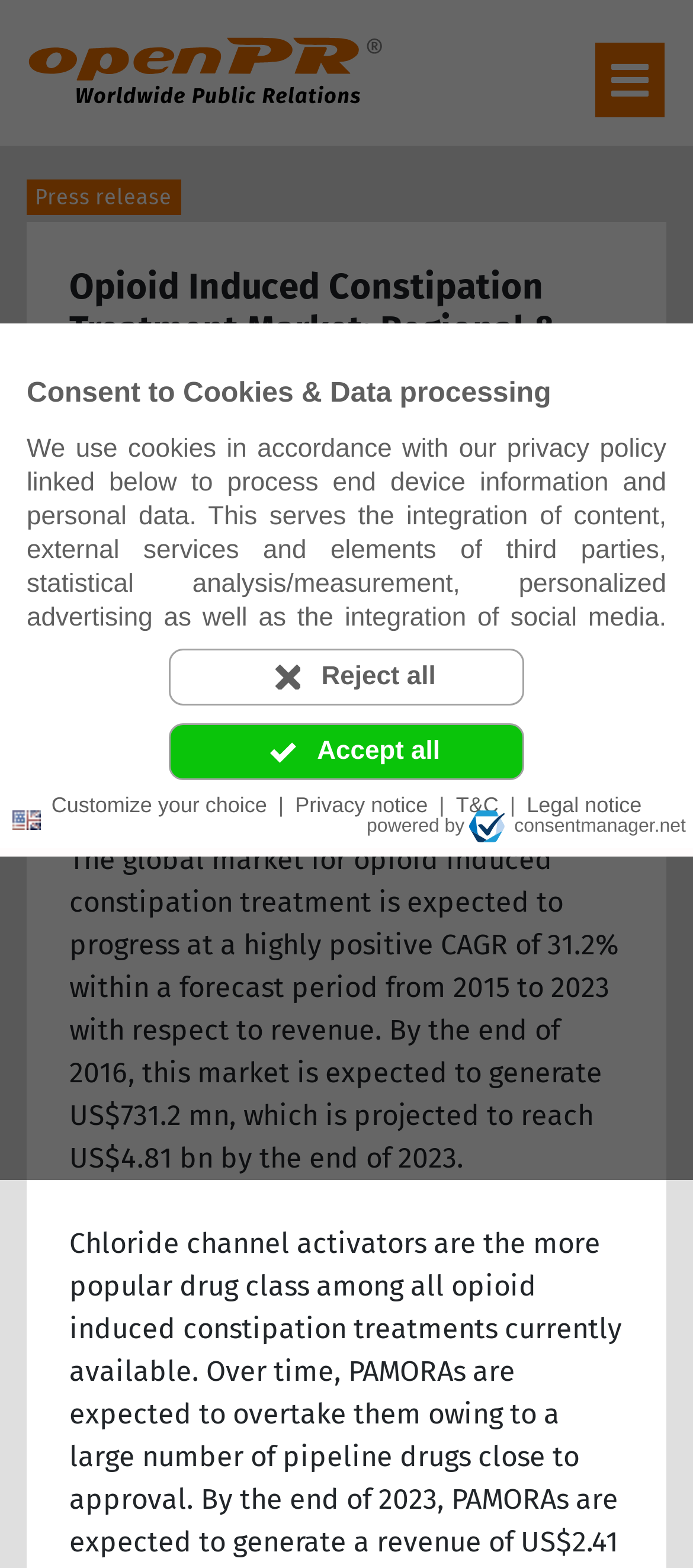Please use the details from the image to answer the following question comprehensively:
What is the category of the press release?

The answer can be found in the link that states 'Health & Medicine'. This indicates that the category of the press release is Health & Medicine.